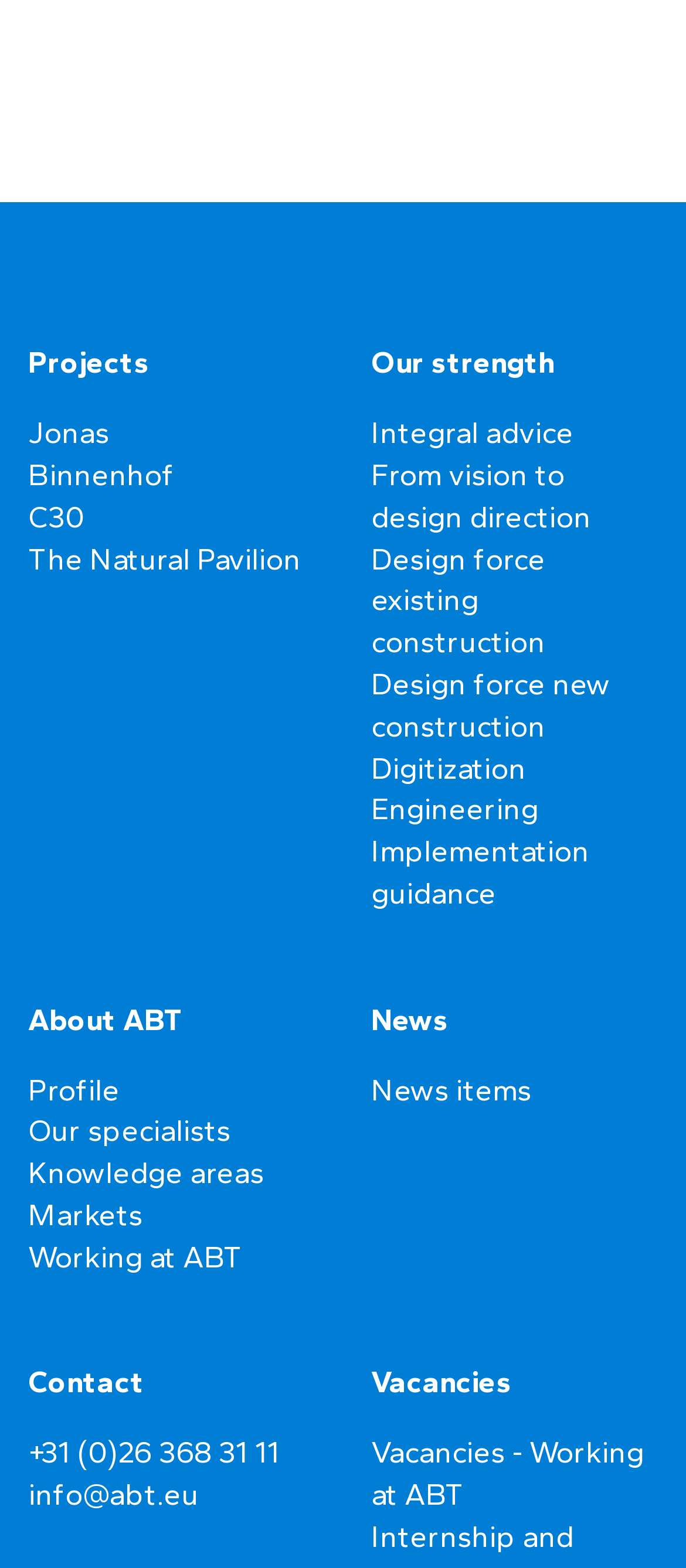Please find the bounding box coordinates in the format (top-left x, top-left y, bottom-right x, bottom-right y) for the given element description. Ensure the coordinates are floating point numbers between 0 and 1. Description: Design force existing construction

[0.541, 0.345, 0.795, 0.421]